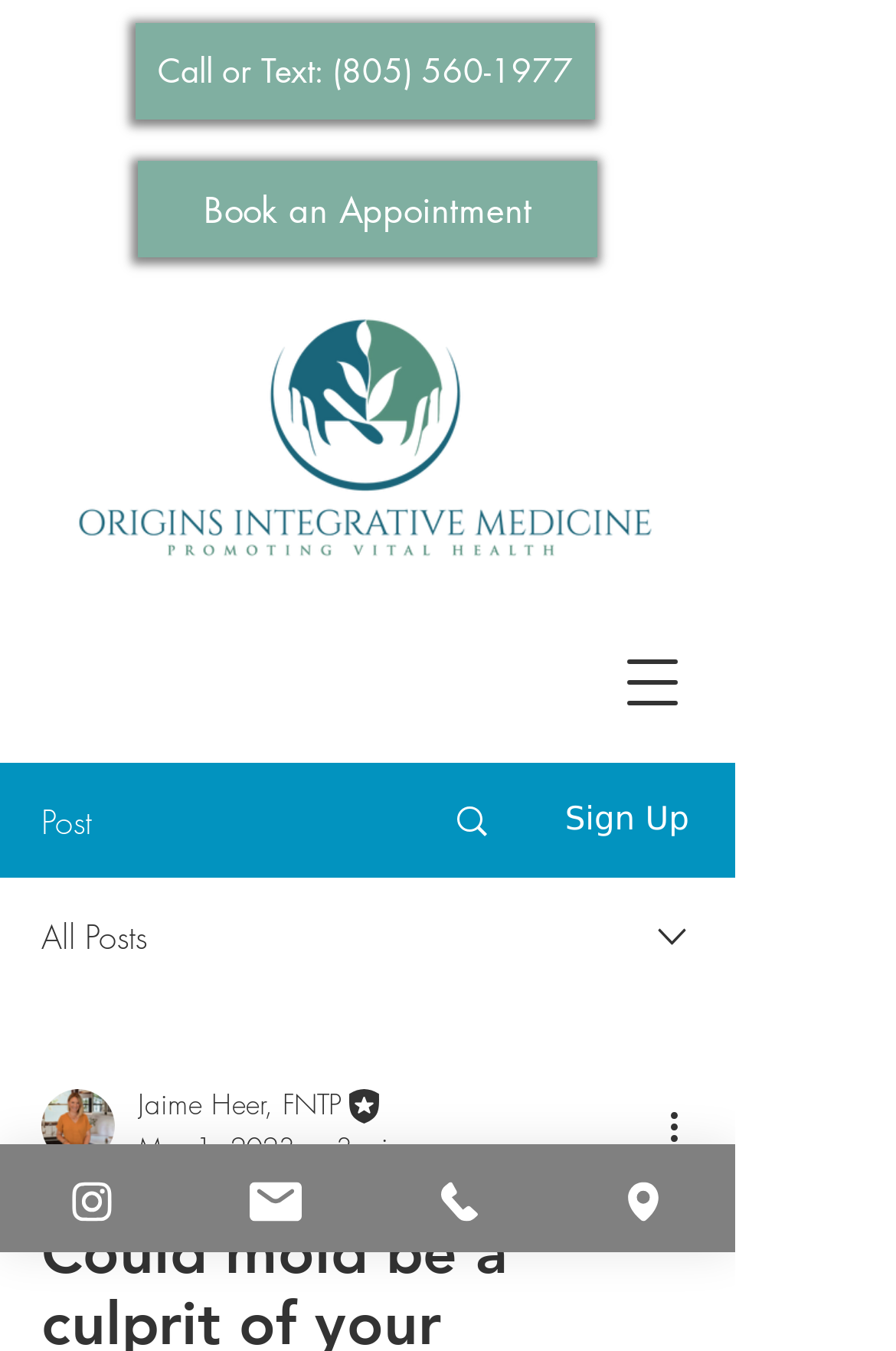Determine the bounding box coordinates for the area that should be clicked to carry out the following instruction: "Call or text the phone number".

[0.151, 0.017, 0.664, 0.088]